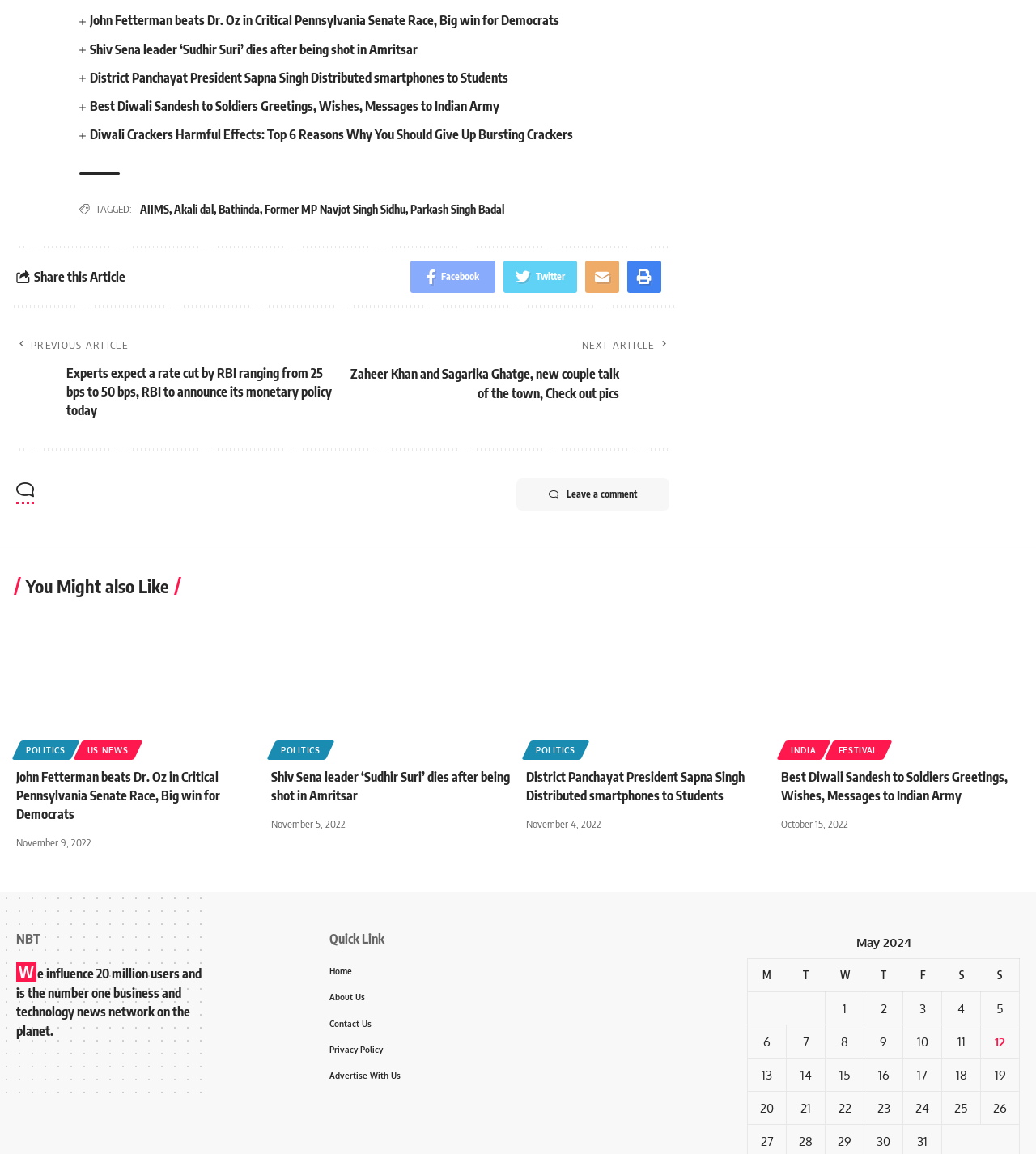What is the category of the news article about Diwali Sandesh to Soldiers?
Using the image as a reference, deliver a detailed and thorough answer to the question.

The news article about Diwali Sandesh to Soldiers is categorized under FESTIVAL, which is indicated by the link 'FESTIVAL' below the article. This category is likely related to the topic of the article, which is about Diwali greetings and wishes to Indian Army.